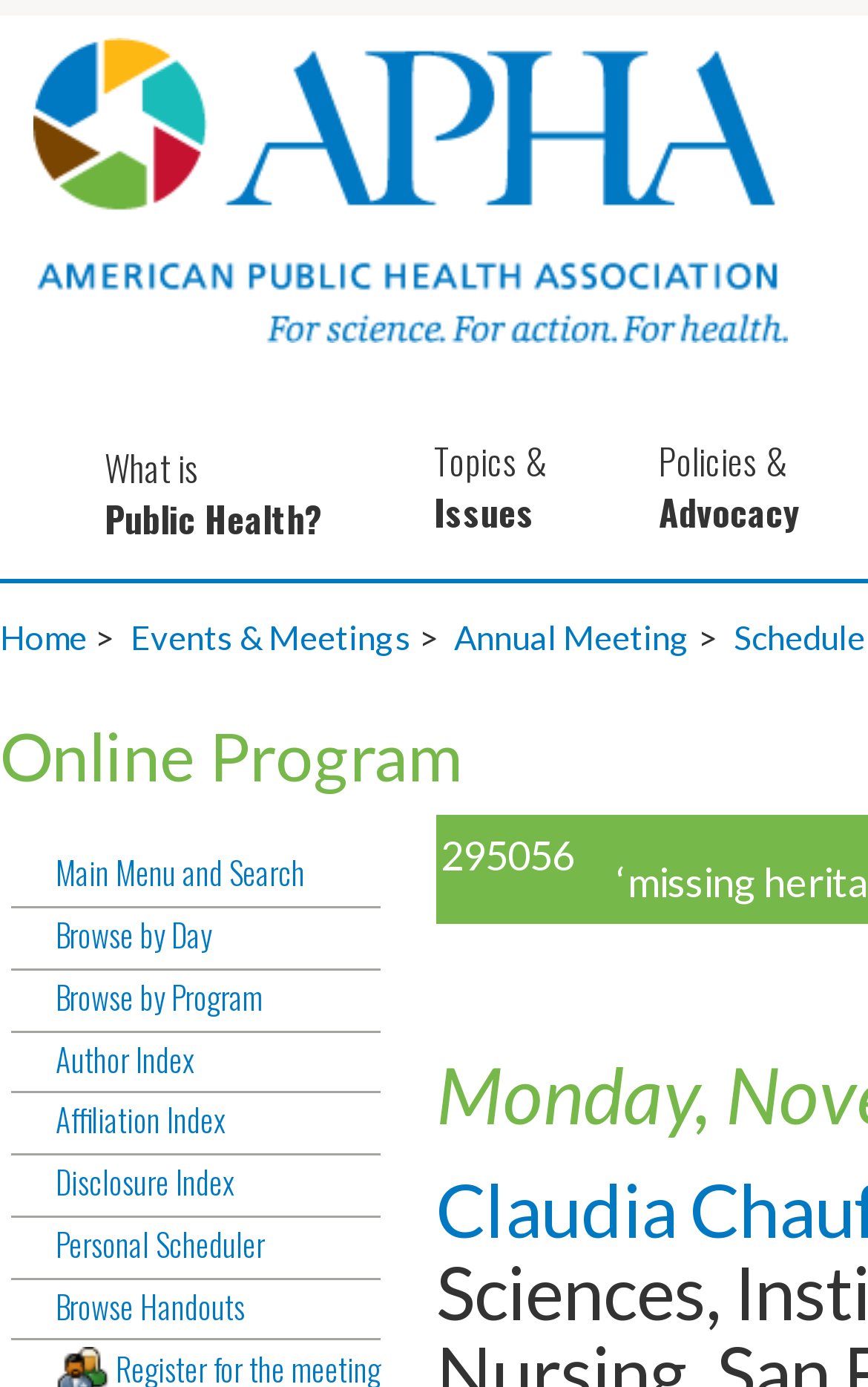Identify the bounding box coordinates for the UI element described as follows: "Main Menu and Search". Ensure the coordinates are four float numbers between 0 and 1, formatted as [left, top, right, bottom].

[0.013, 0.615, 0.438, 0.655]